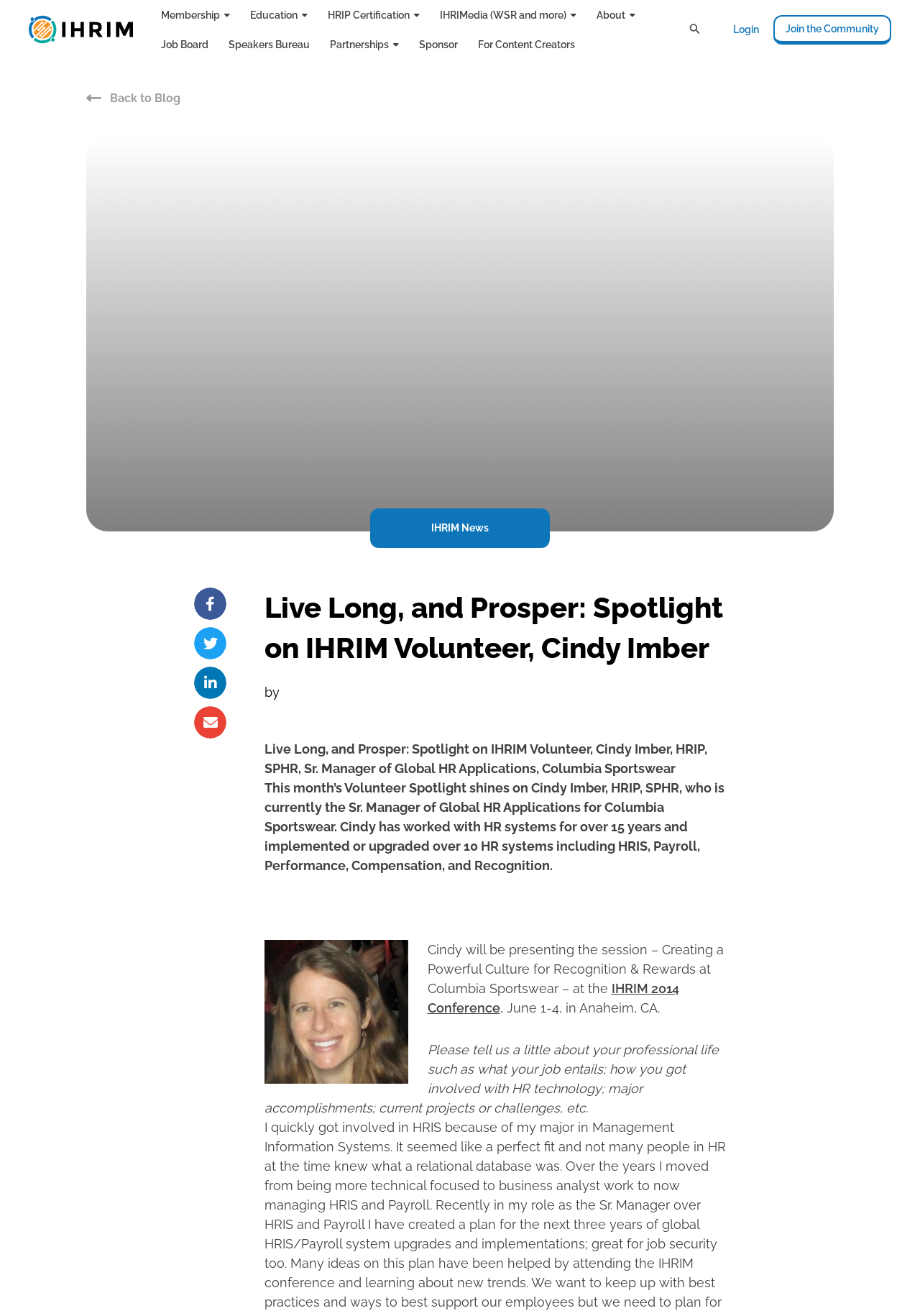Please give a succinct answer to the question in one word or phrase:
What is the name of the company where Cindy Imber works?

Columbia Sportswear